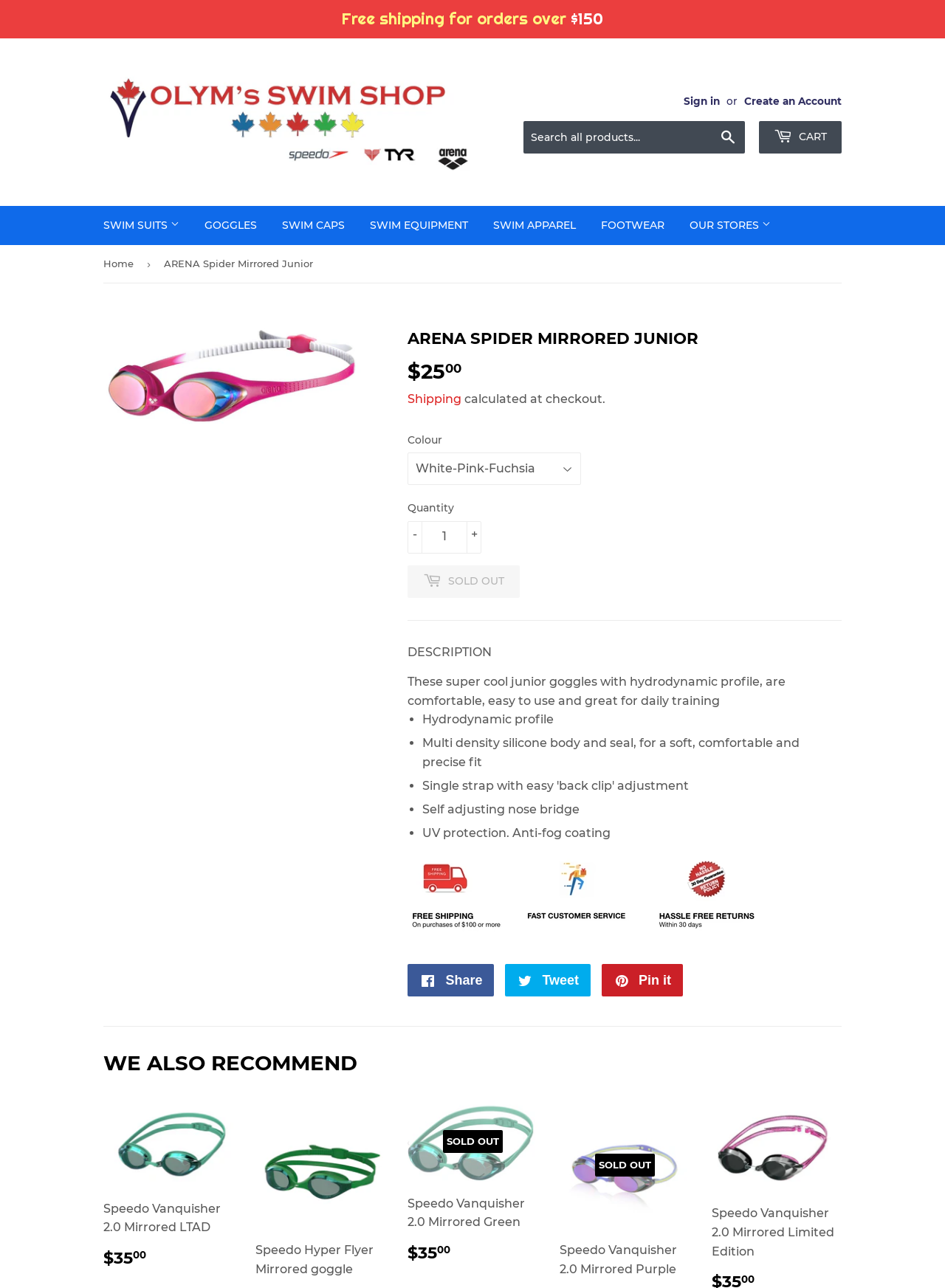What is the function of the '+' and '-' buttons?
Provide an in-depth answer to the question, covering all aspects.

The '+' and '-' buttons are located next to the quantity input field, and they allow the user to adjust the quantity of the product they want to purchase, increasing or decreasing the number accordingly.